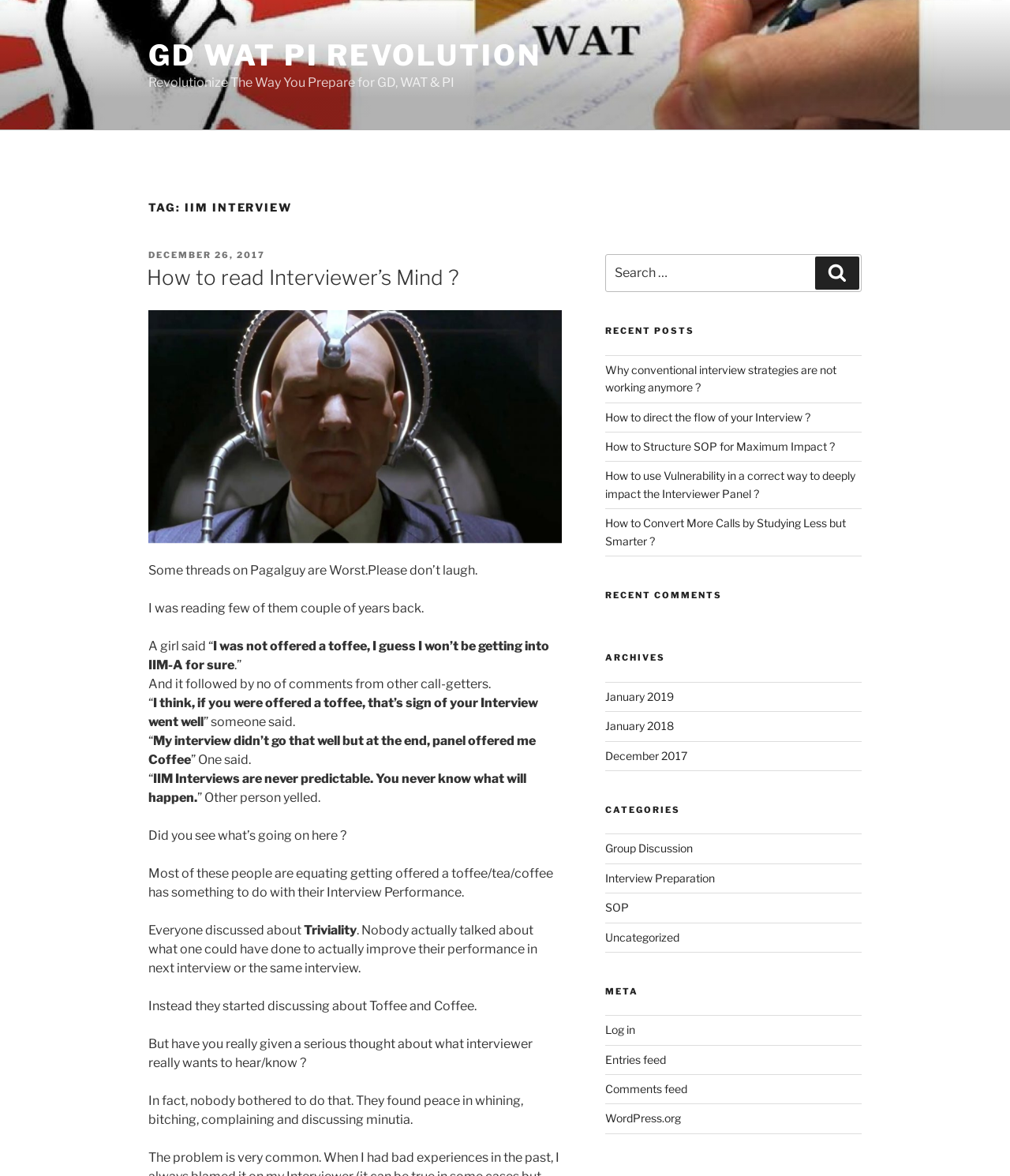Identify the bounding box coordinates of the region that needs to be clicked to carry out this instruction: "Log in to the website". Provide these coordinates as four float numbers ranging from 0 to 1, i.e., [left, top, right, bottom].

[0.599, 0.87, 0.629, 0.881]